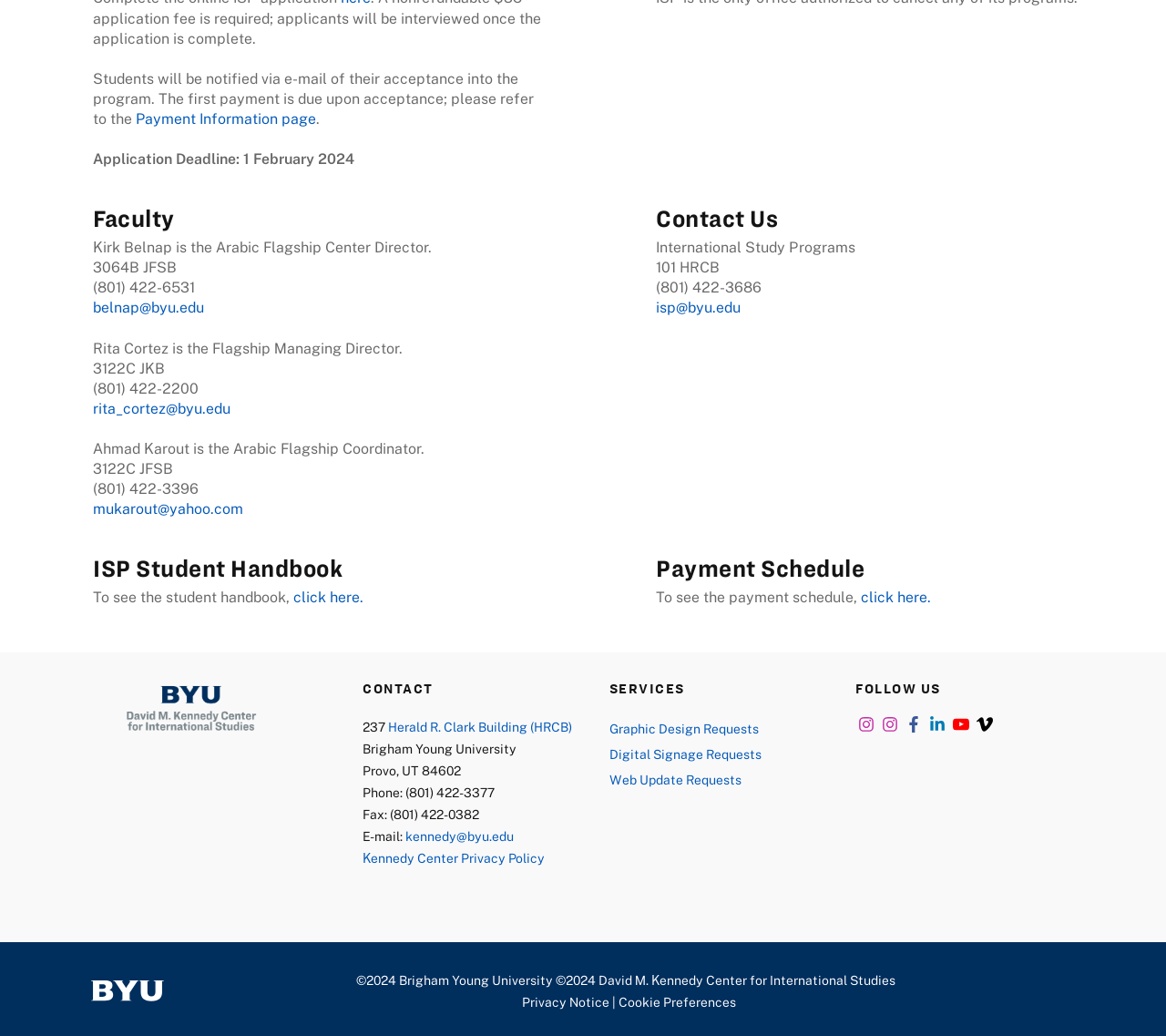What is the fax number of Kennedy Center?
Look at the screenshot and respond with one word or a short phrase.

(801) 422-0382